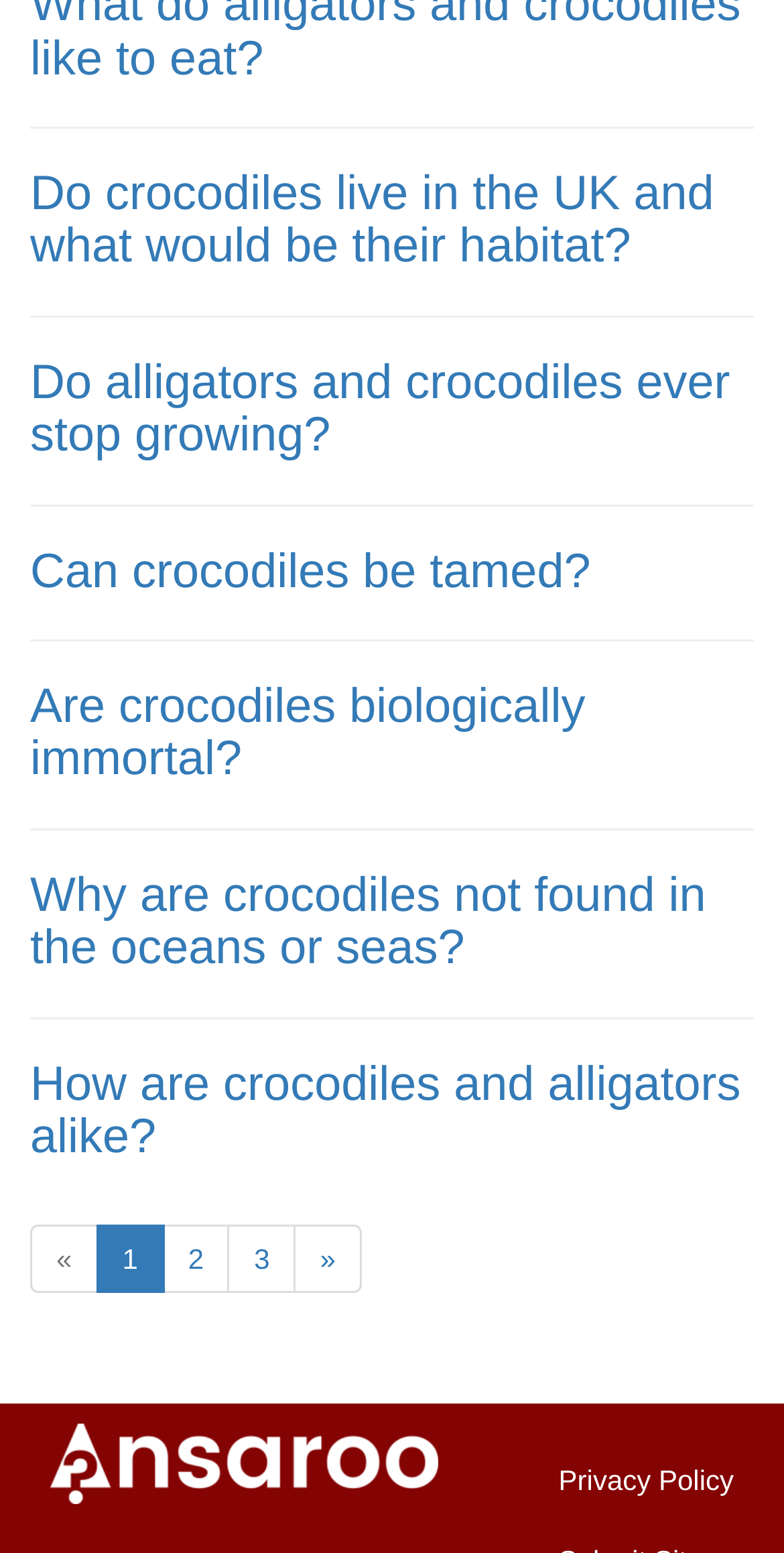Show the bounding box coordinates for the element that needs to be clicked to execute the following instruction: "Read about whether alligators and crocodiles ever stop growing". Provide the coordinates in the form of four float numbers between 0 and 1, i.e., [left, top, right, bottom].

[0.038, 0.229, 0.931, 0.298]